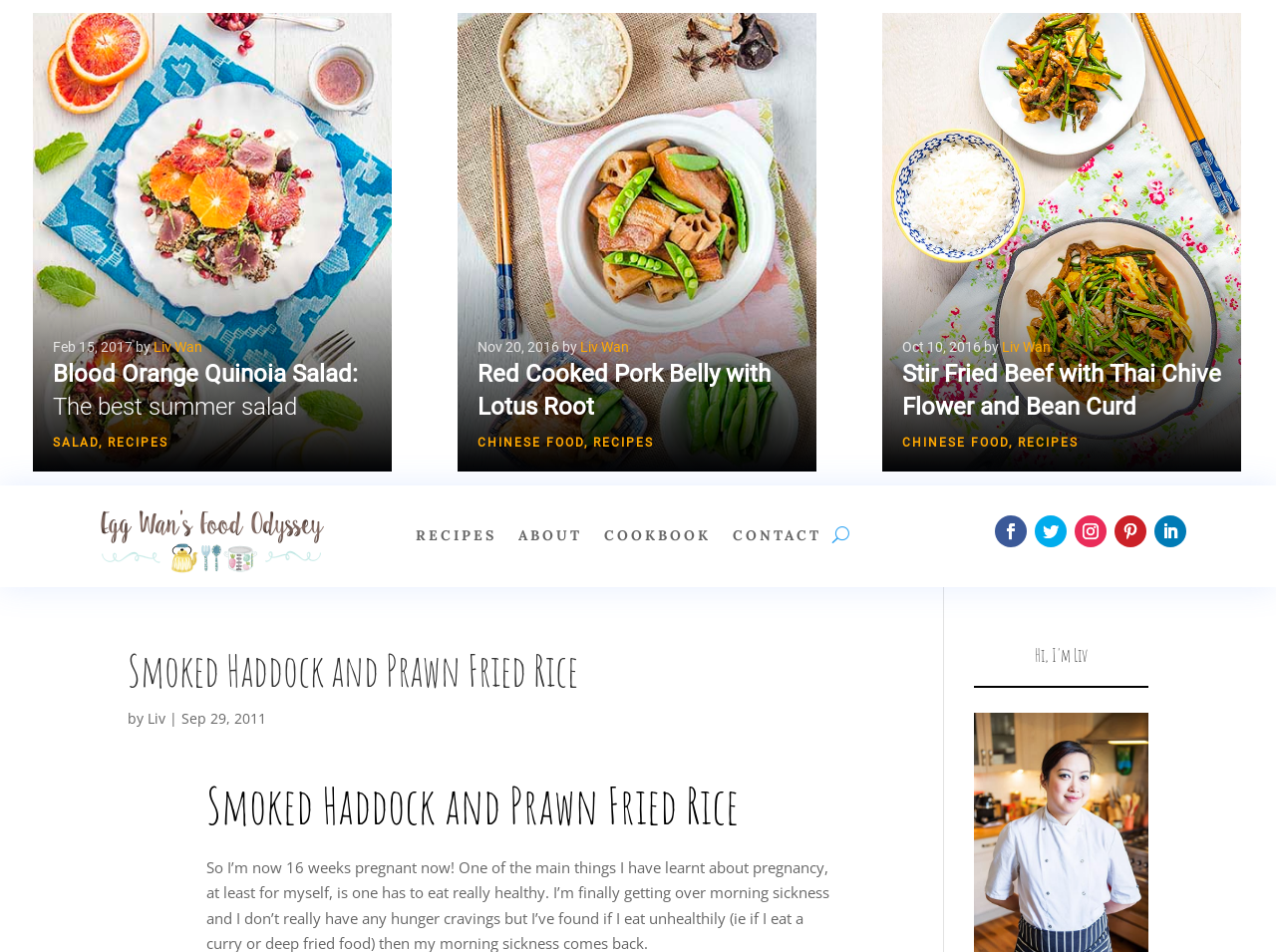Could you find the bounding box coordinates of the clickable area to complete this instruction: "contact Liv Wan"?

[0.574, 0.555, 0.644, 0.578]